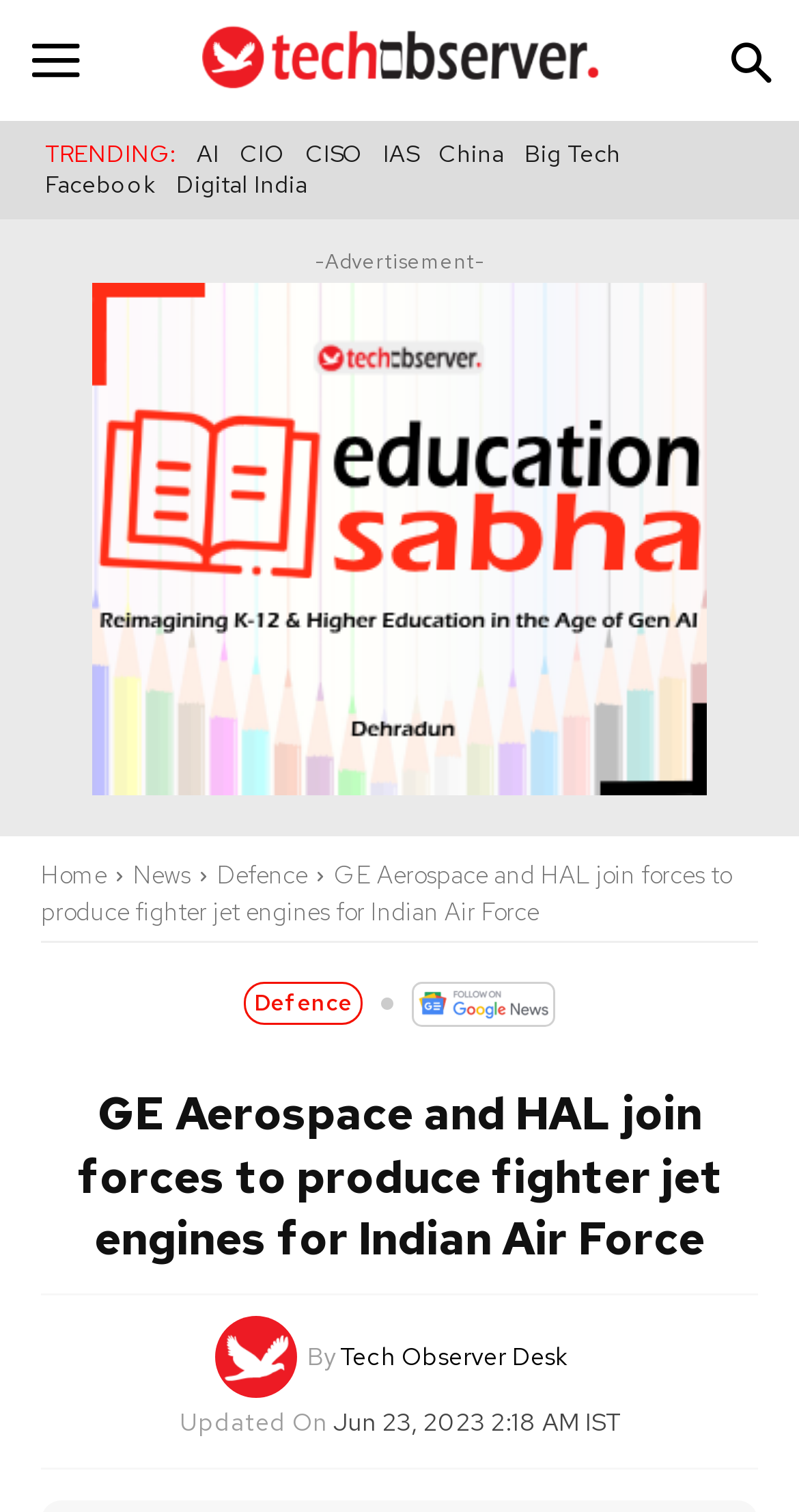What is the title or heading displayed on the webpage?

GE Aerospace and HAL join forces to produce fighter jet engines for Indian Air Force